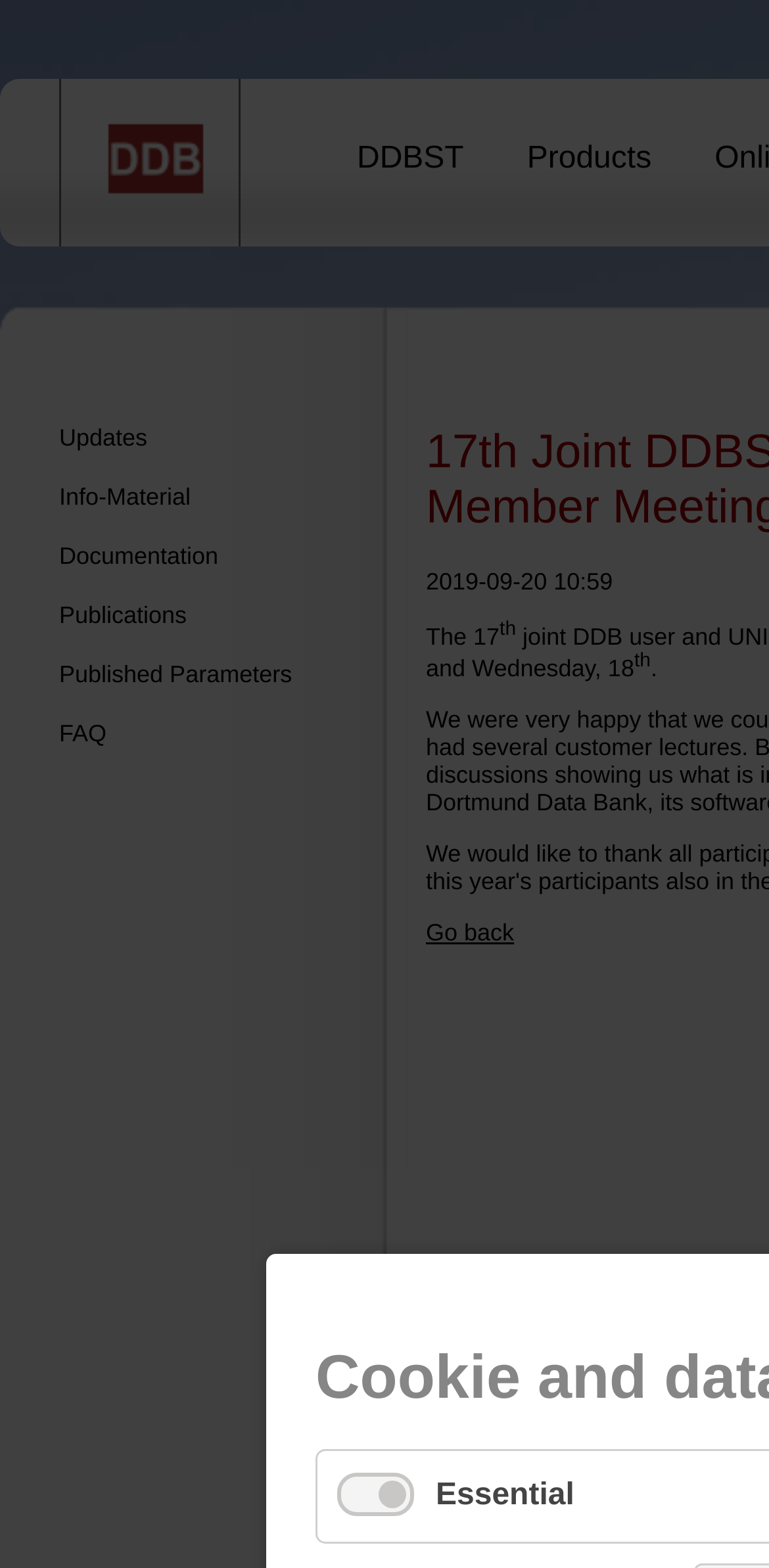Provide a one-word or brief phrase answer to the question:
What is the superscript text next to '17'?

th